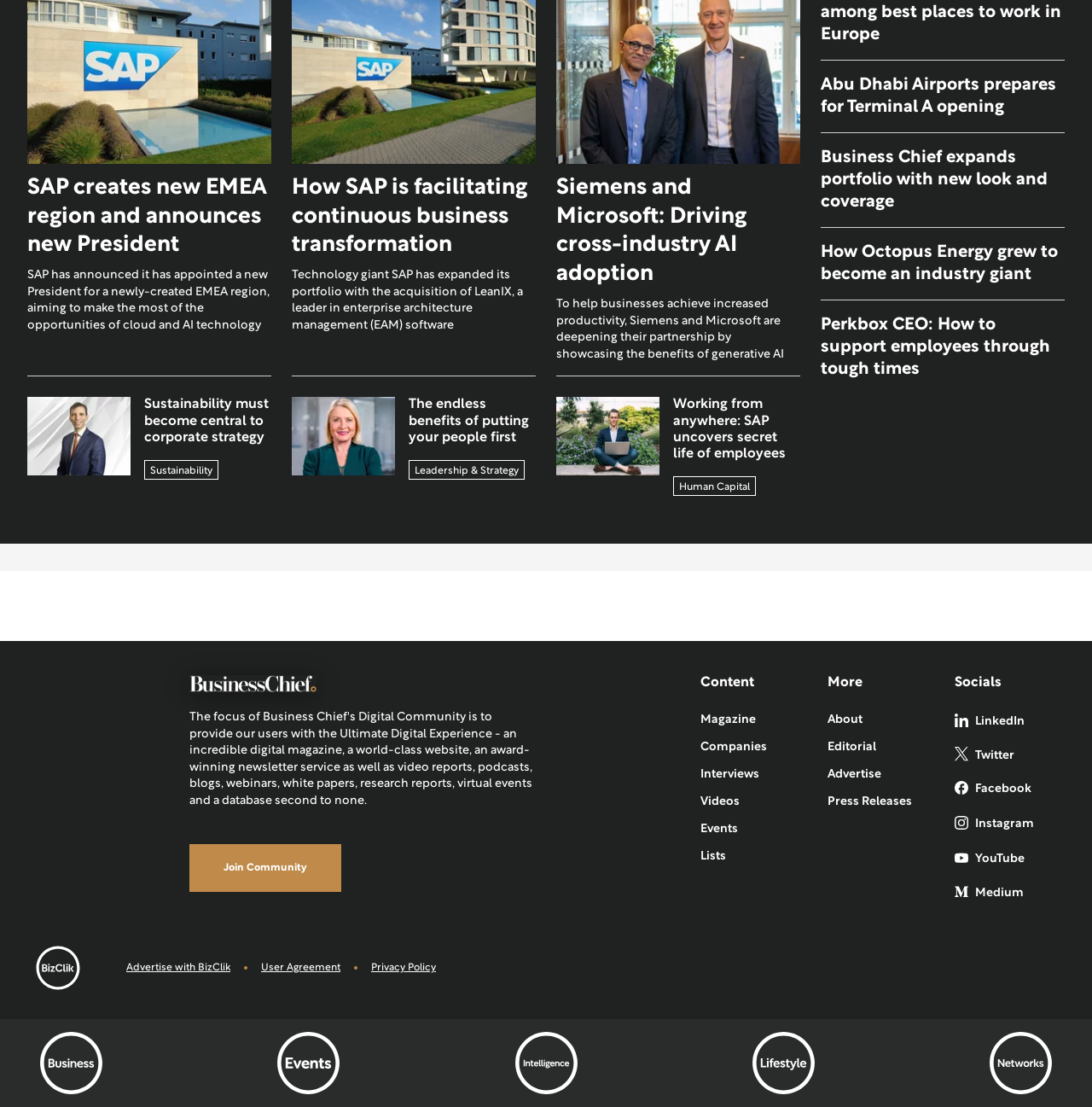What is the name of the company that is partnering with Microsoft?
Give a single word or phrase answer based on the content of the image.

Siemens